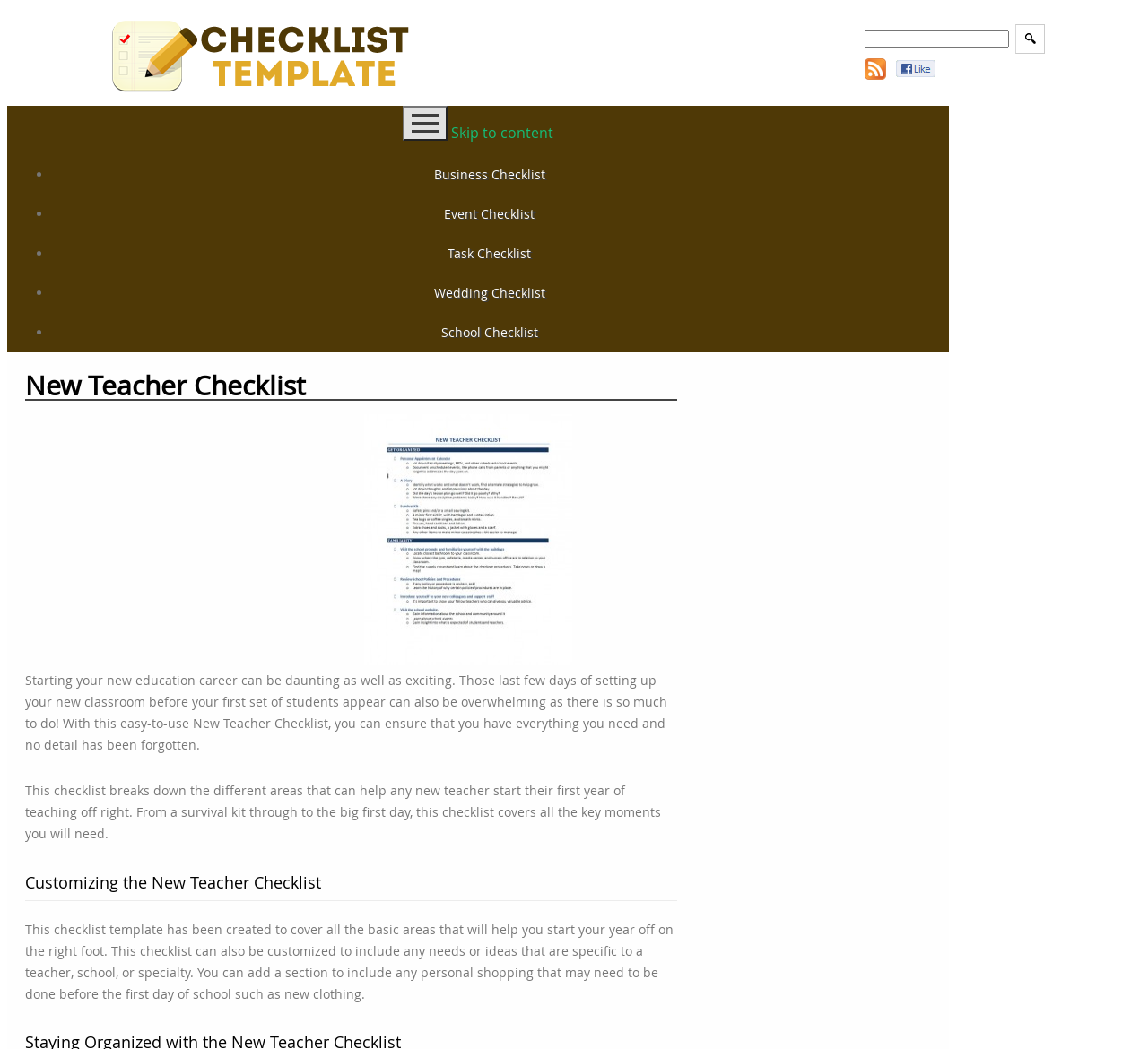Please answer the following query using a single word or phrase: 
What is the benefit of using the New Teacher Checklist?

To reduce overwhelm